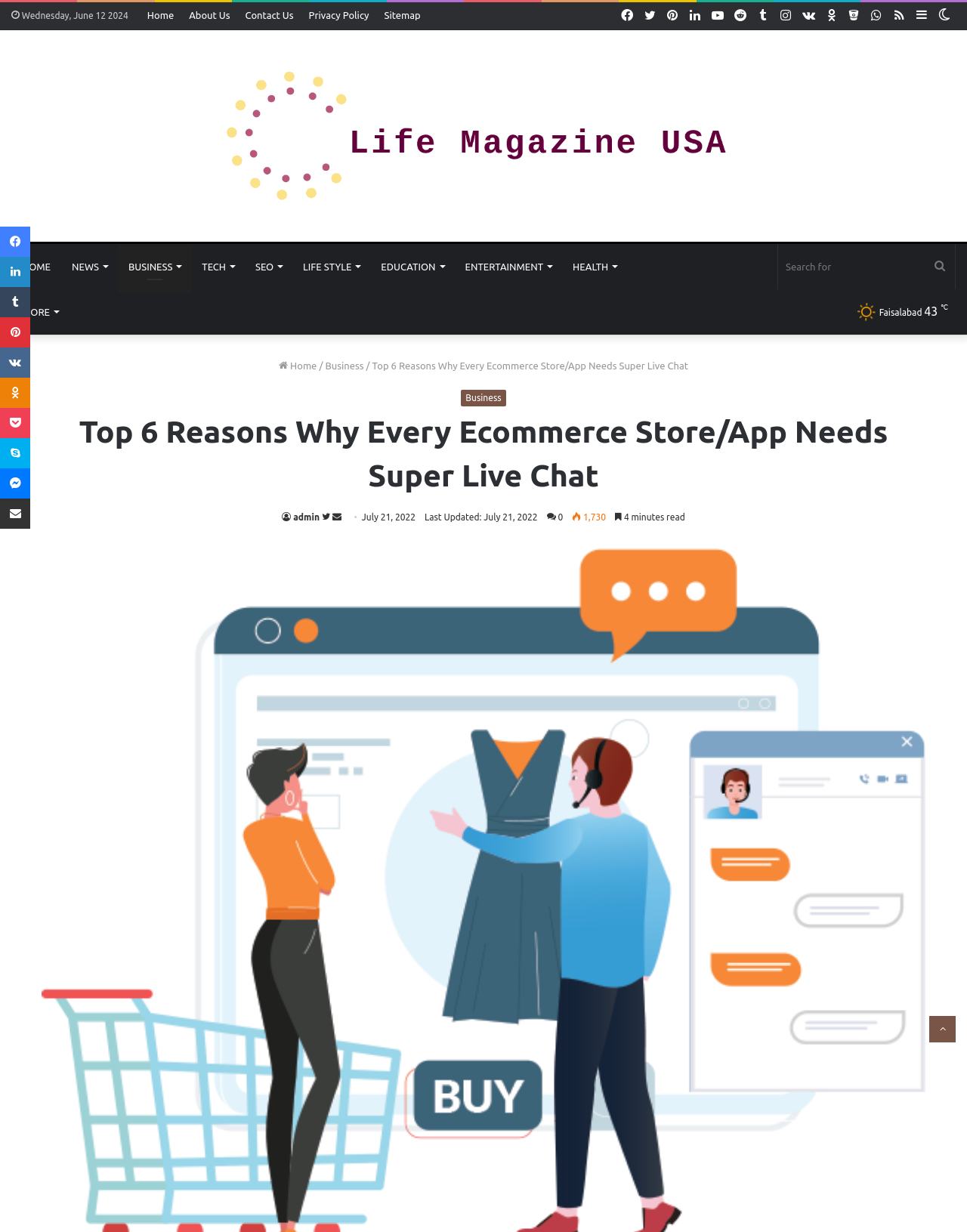Predict the bounding box of the UI element based on this description: "Search for".

[0.956, 0.198, 0.988, 0.235]